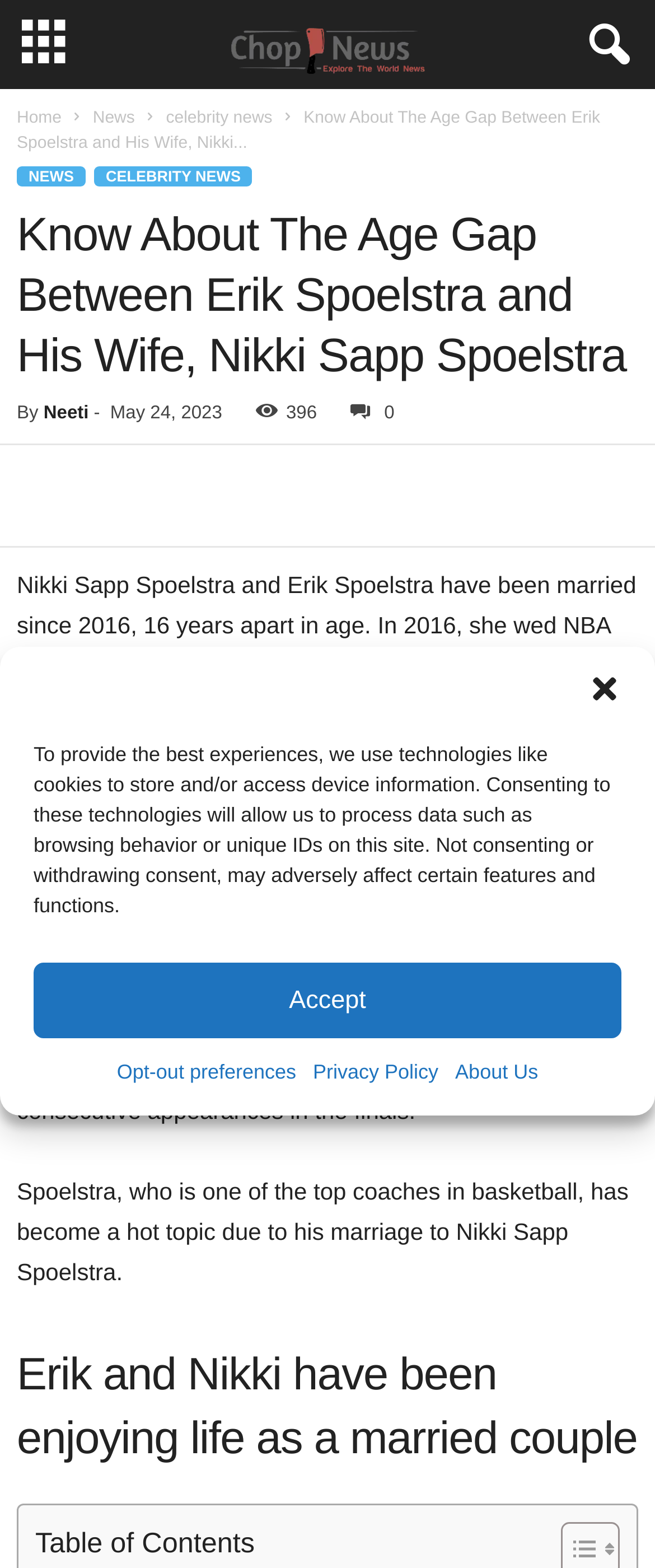Determine the coordinates of the bounding box that should be clicked to complete the instruction: "Click the 'About Us' link". The coordinates should be represented by four float numbers between 0 and 1: [left, top, right, bottom].

[0.695, 0.673, 0.822, 0.695]